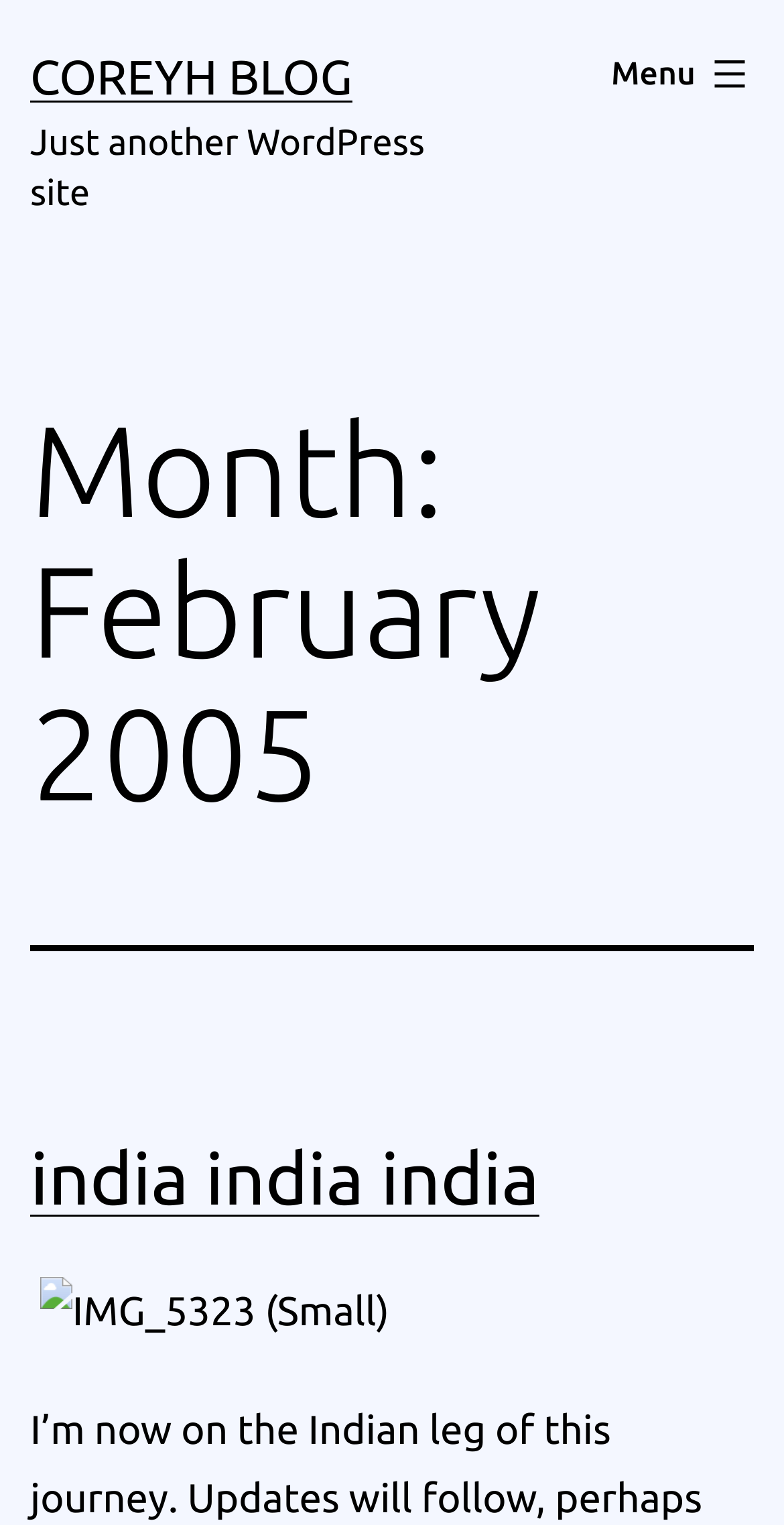Find and generate the main title of the webpage.

Month: February 2005